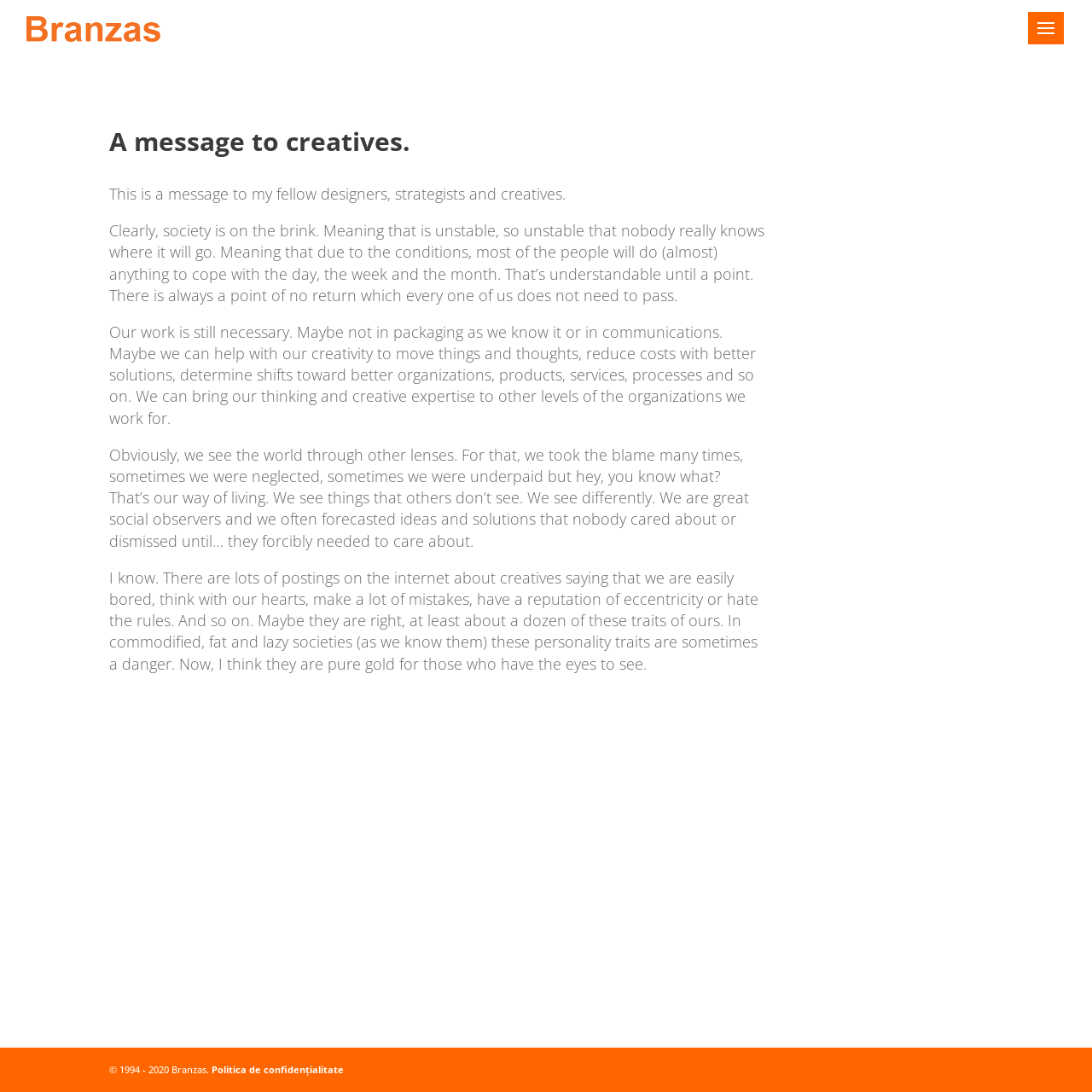Use a single word or phrase to answer the question:
What is the name of the author or organization?

Branzas